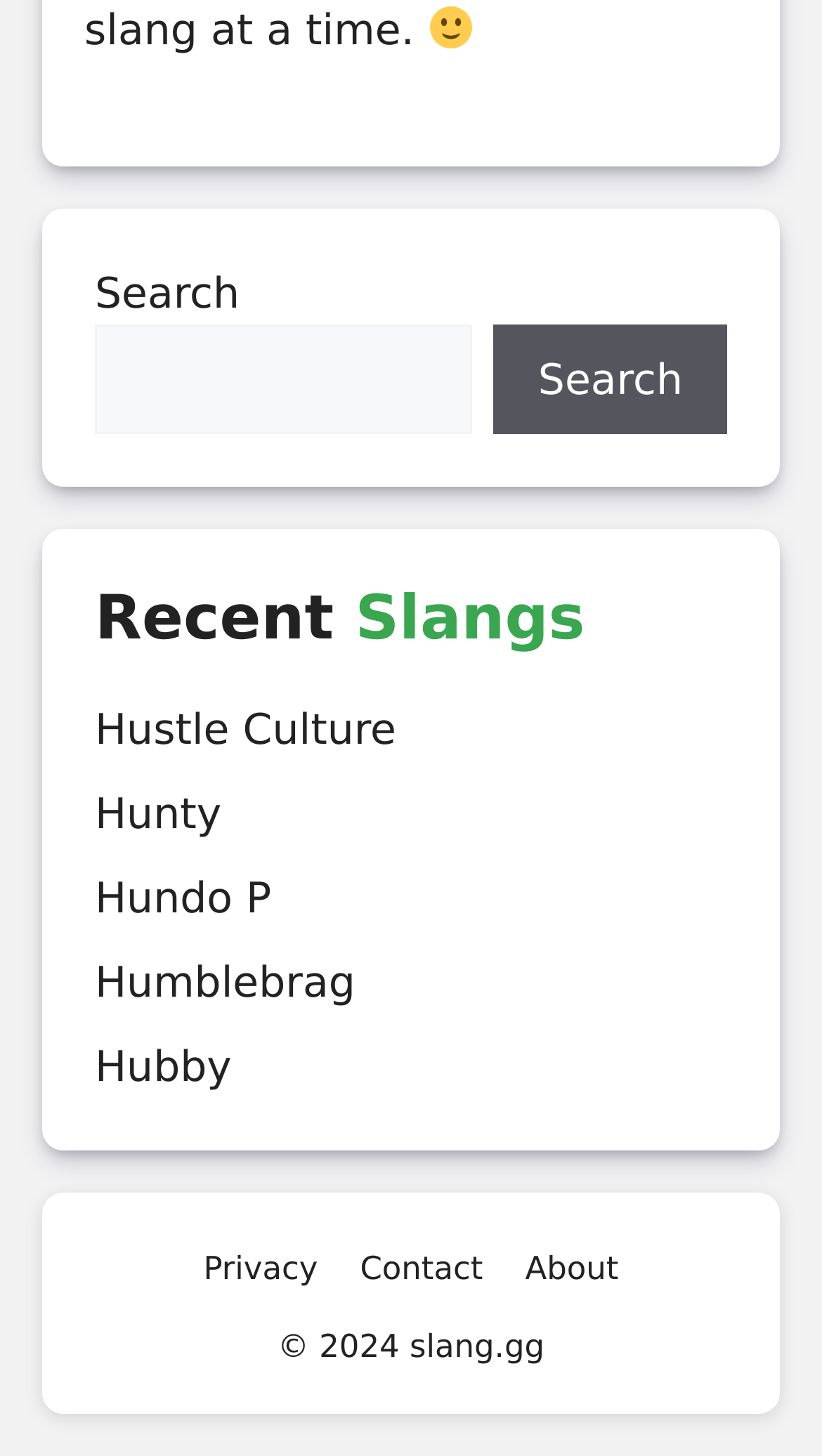Observe the image and answer the following question in detail: What is the copyright year of the website?

The copyright information is located at the bottom of the webpage, and it states '© 2024 slang.gg', indicating that the website's copyright year is 2024.